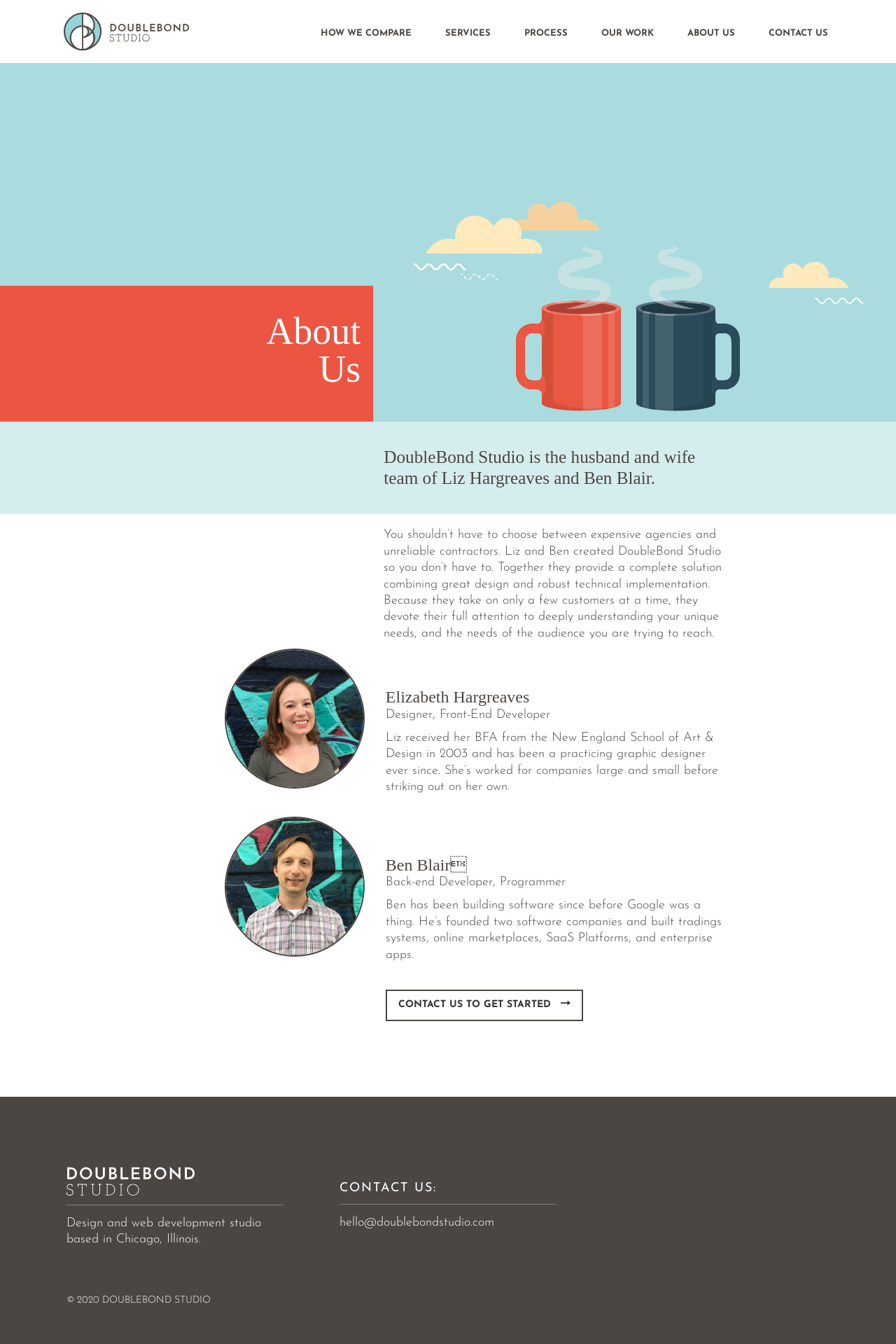Craft a detailed narrative of the webpage's structure and content.

The webpage is about DoubleBond Studio, a design and web development studio based in Chicago, Illinois. At the top, there are seven links: '', 'HOW WE COMPARE', 'SERVICES', 'PROCESS', 'OUR WORK', 'ABOUT US', and 'CONTACT US', aligned horizontally across the page.

Below these links, there is a heading 'About Us' followed by a paragraph of text that introduces DoubleBond Studio as a husband-and-wife team, Liz Hargreaves and Ben Blair, who provide a complete solution combining great design and robust technical implementation.

To the left of this text, there is an image. Below the text, there are two sections, one for each team member. The first section has a heading 'Elizabeth Hargreaves' followed by her title 'Designer, Front-End Developer' and a brief bio. There is also an image of her. The second section has a heading 'Ben Blair' followed by his title 'Back-end Developer, Programmer' and a brief bio.

Below these sections, there is a call-to-action link 'CONTACT US TO GET STARTED'. At the bottom of the page, there is a section with a heading 'CONTACT US:' that includes a link to the studio's email address 'hello@doublebondstudio.com' and a copyright notice '© 2020 DOUBLEBOND STUDIO'. There is also a small image and a line of text that repeats the studio's description.